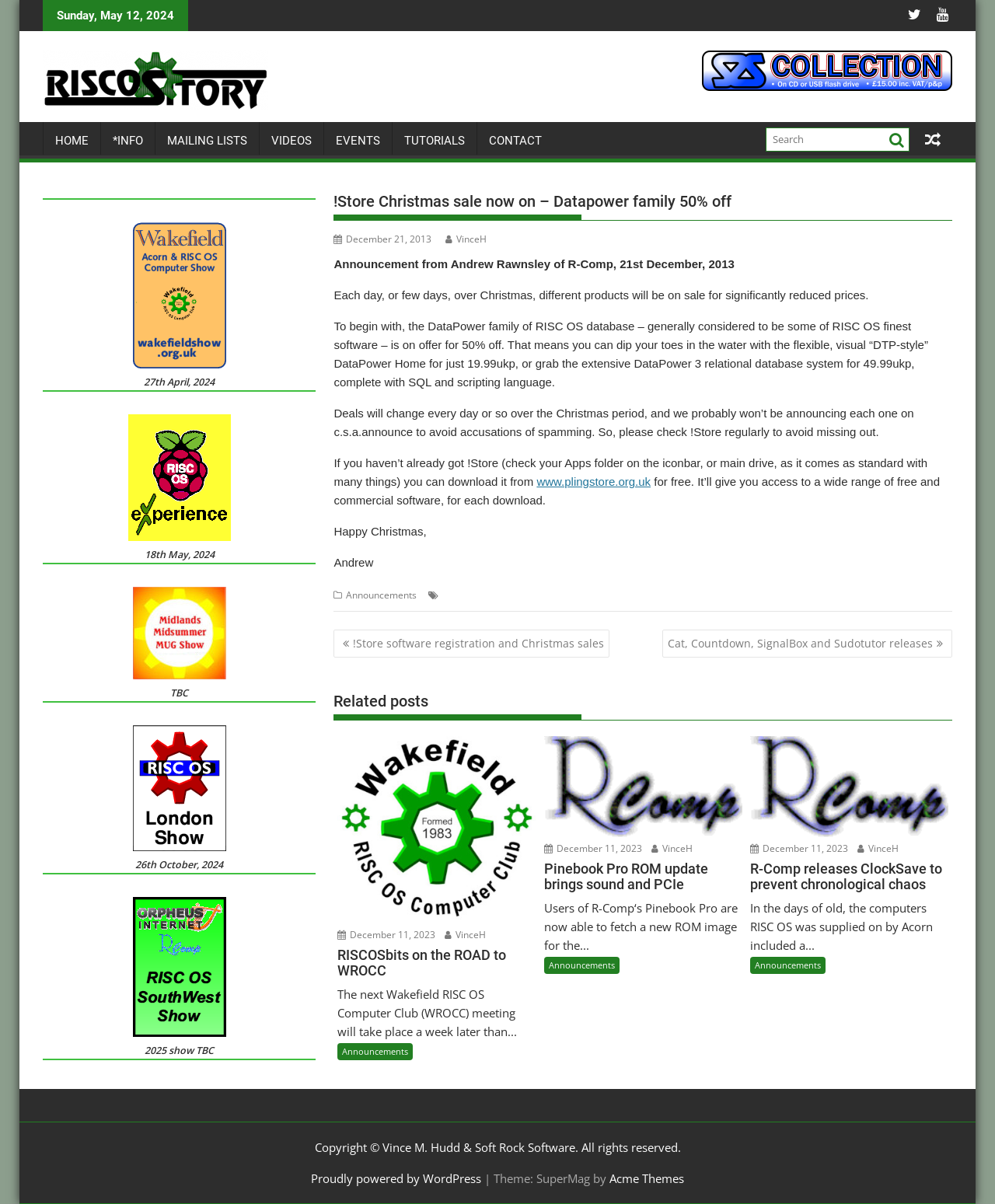Specify the bounding box coordinates of the area to click in order to execute this command: 'Click on HOME link'. The coordinates should consist of four float numbers ranging from 0 to 1, and should be formatted as [left, top, right, bottom].

[0.044, 0.101, 0.101, 0.132]